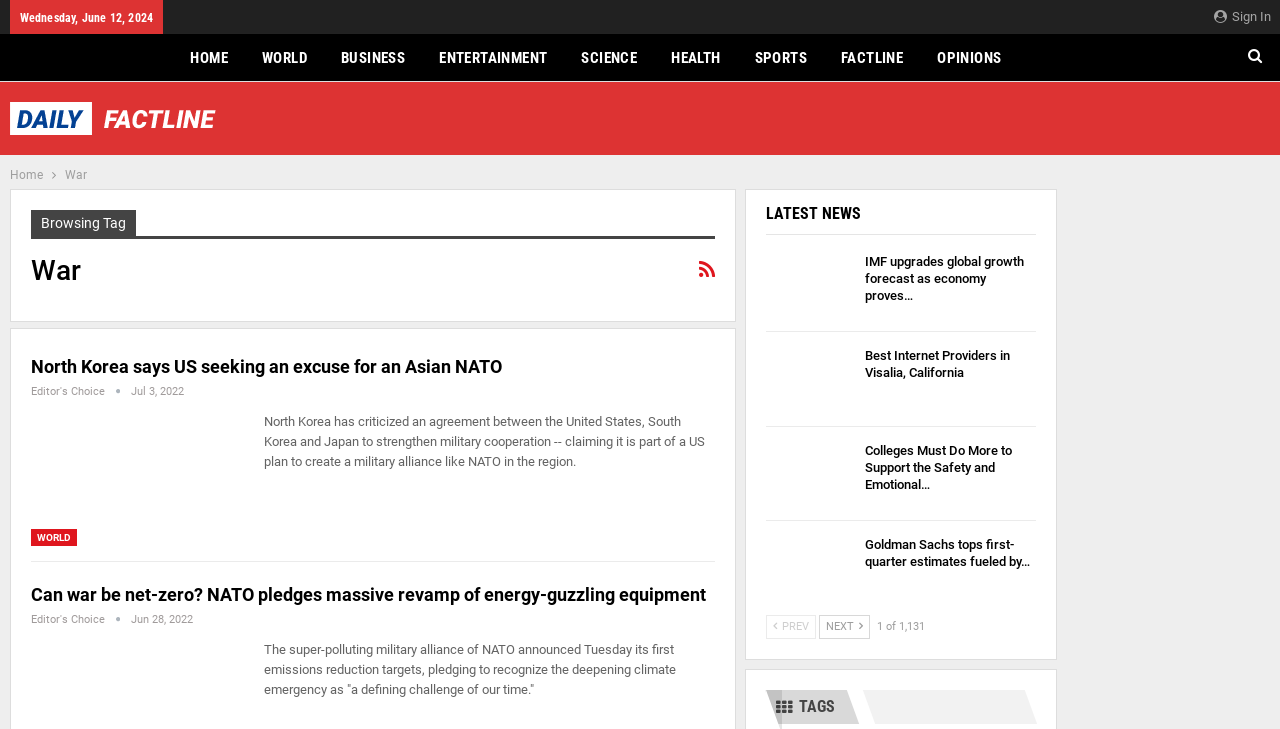Locate the bounding box coordinates of the area that needs to be clicked to fulfill the following instruction: "Sign in". The coordinates should be in the format of four float numbers between 0 and 1, namely [left, top, right, bottom].

[0.96, 0.012, 0.993, 0.033]